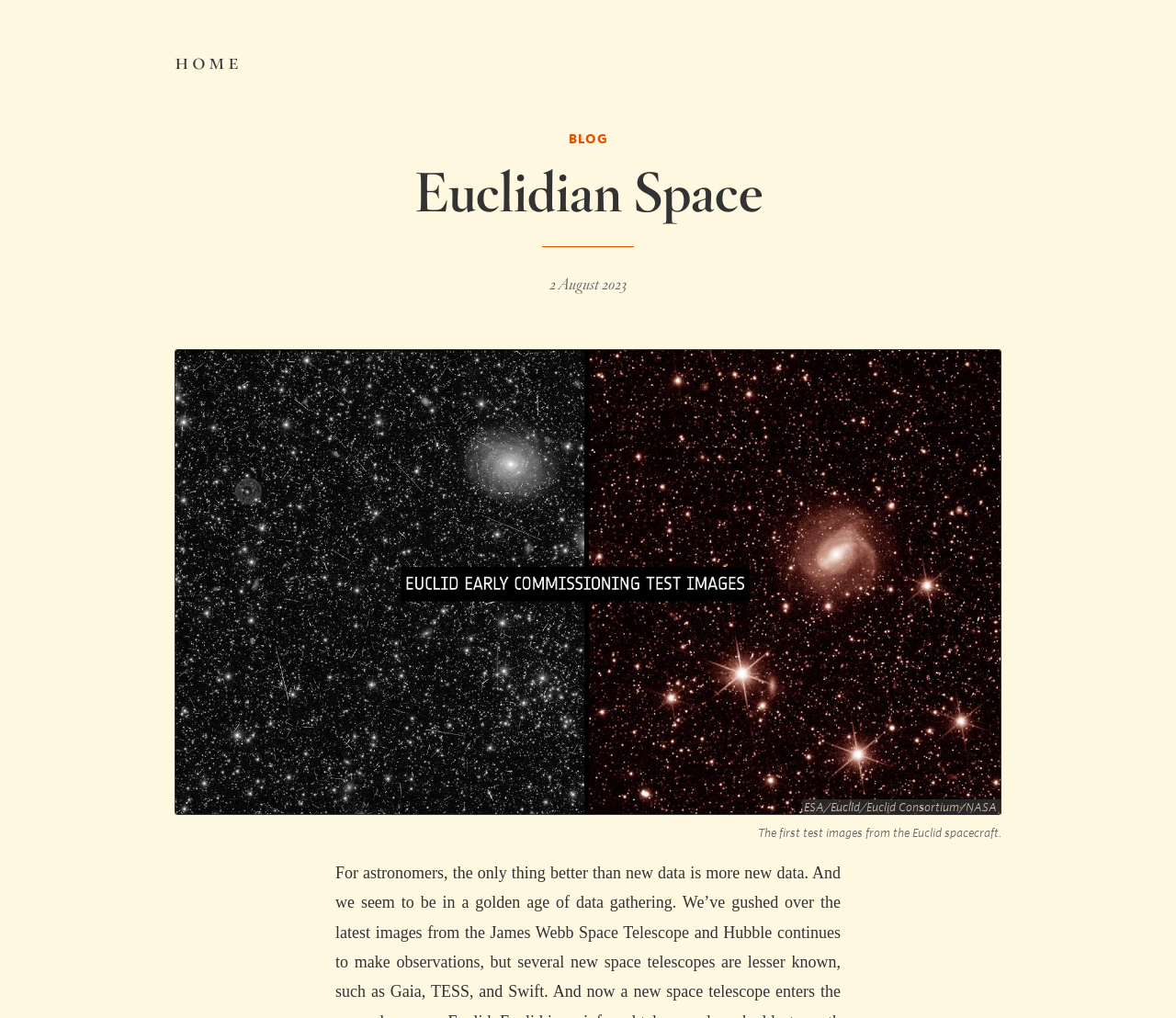Answer the question using only a single word or phrase: 
What is the source of the test images?

ESA/Euclid/Euclid Consortium/NASA